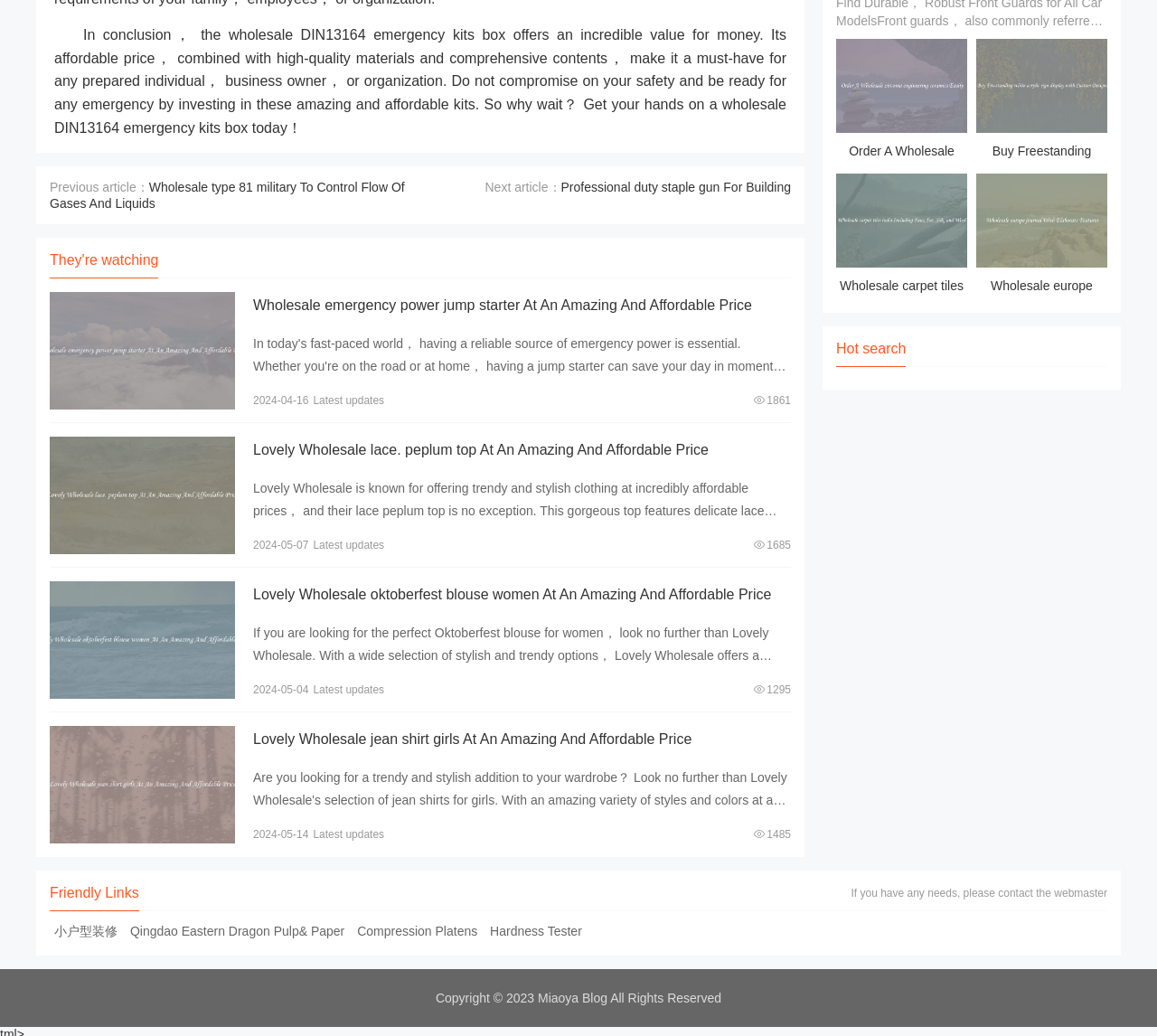Please locate the bounding box coordinates of the element that needs to be clicked to achieve the following instruction: "Check latest updates on 2024-04-16". The coordinates should be four float numbers between 0 and 1, i.e., [left, top, right, bottom].

[0.219, 0.381, 0.267, 0.393]